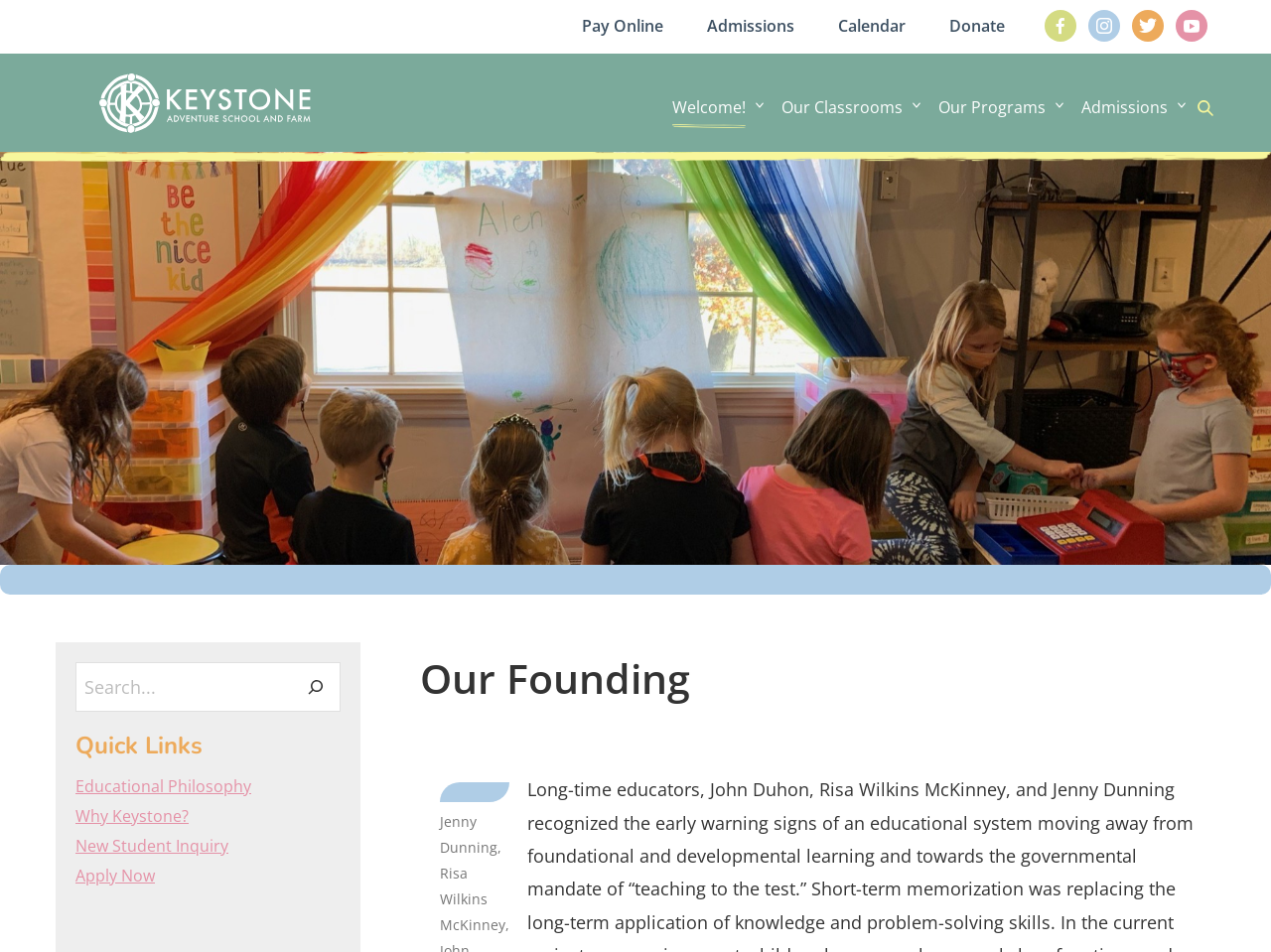Can you find the bounding box coordinates of the area I should click to execute the following instruction: "Apply Now"?

[0.059, 0.908, 0.122, 0.931]